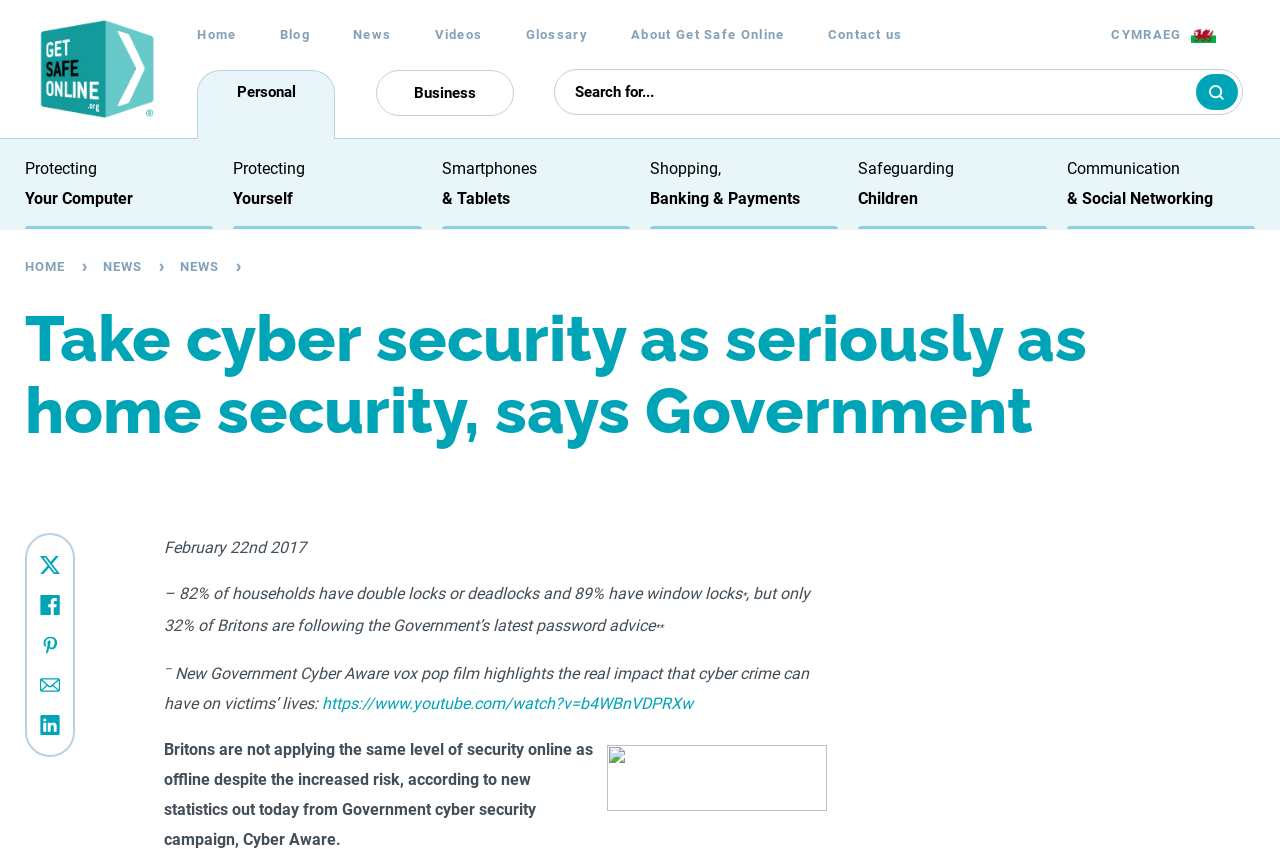Locate the bounding box coordinates of the clickable region necessary to complete the following instruction: "Click on the 'Personal' button". Provide the coordinates in the format of four float numbers between 0 and 1, i.e., [left, top, right, bottom].

[0.154, 0.082, 0.262, 0.164]